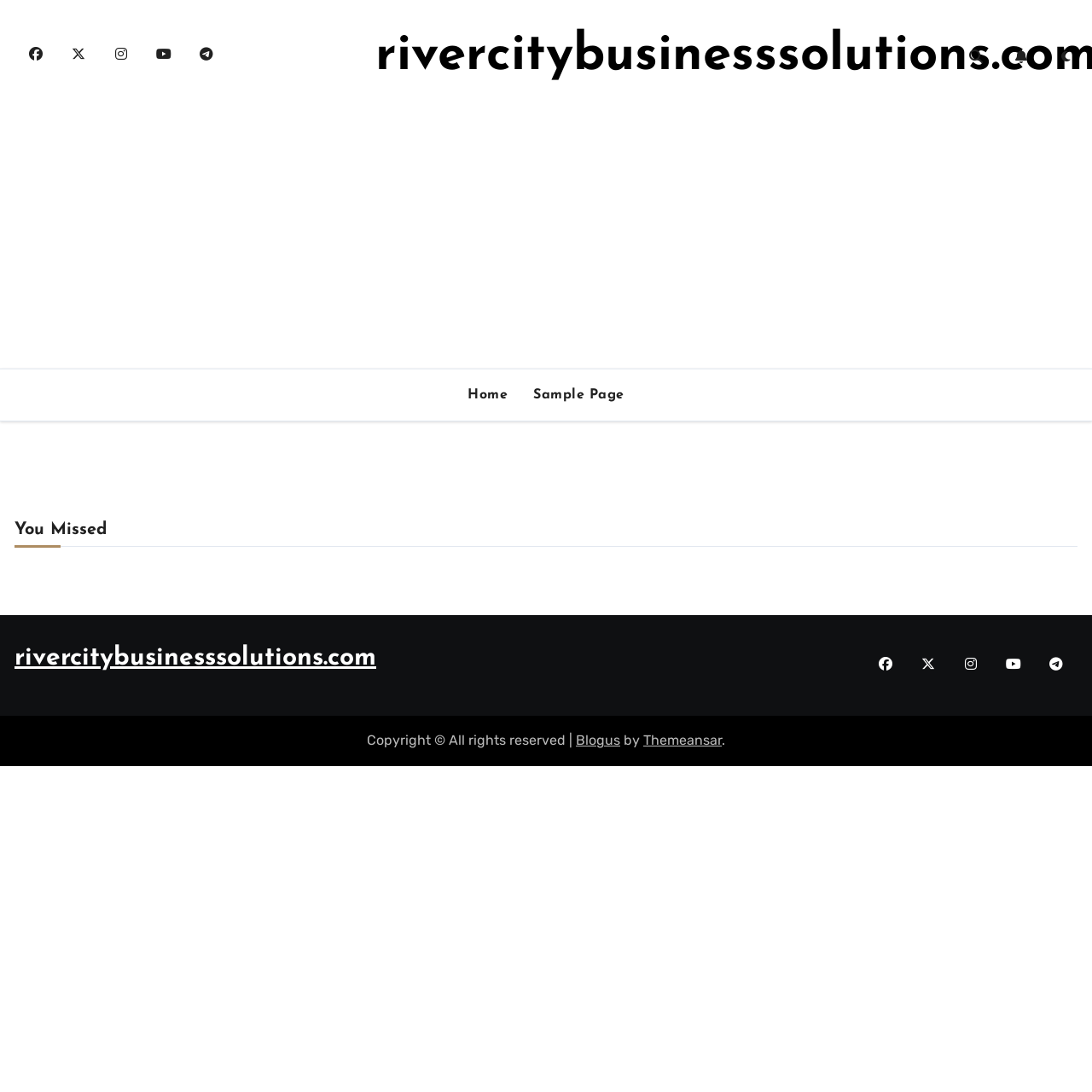Select the bounding box coordinates of the element I need to click to carry out the following instruction: "Call the phone number".

None